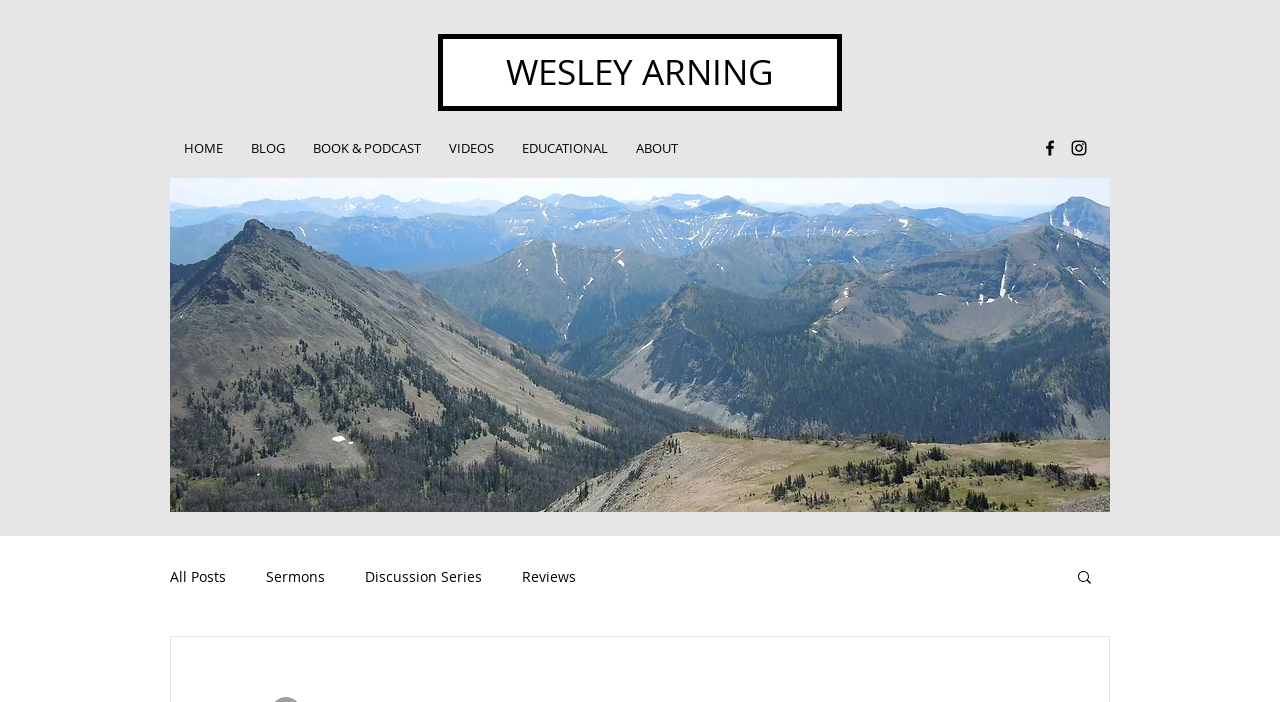How many links are in the navigation section?
Based on the visual content, answer with a single word or a brief phrase.

6